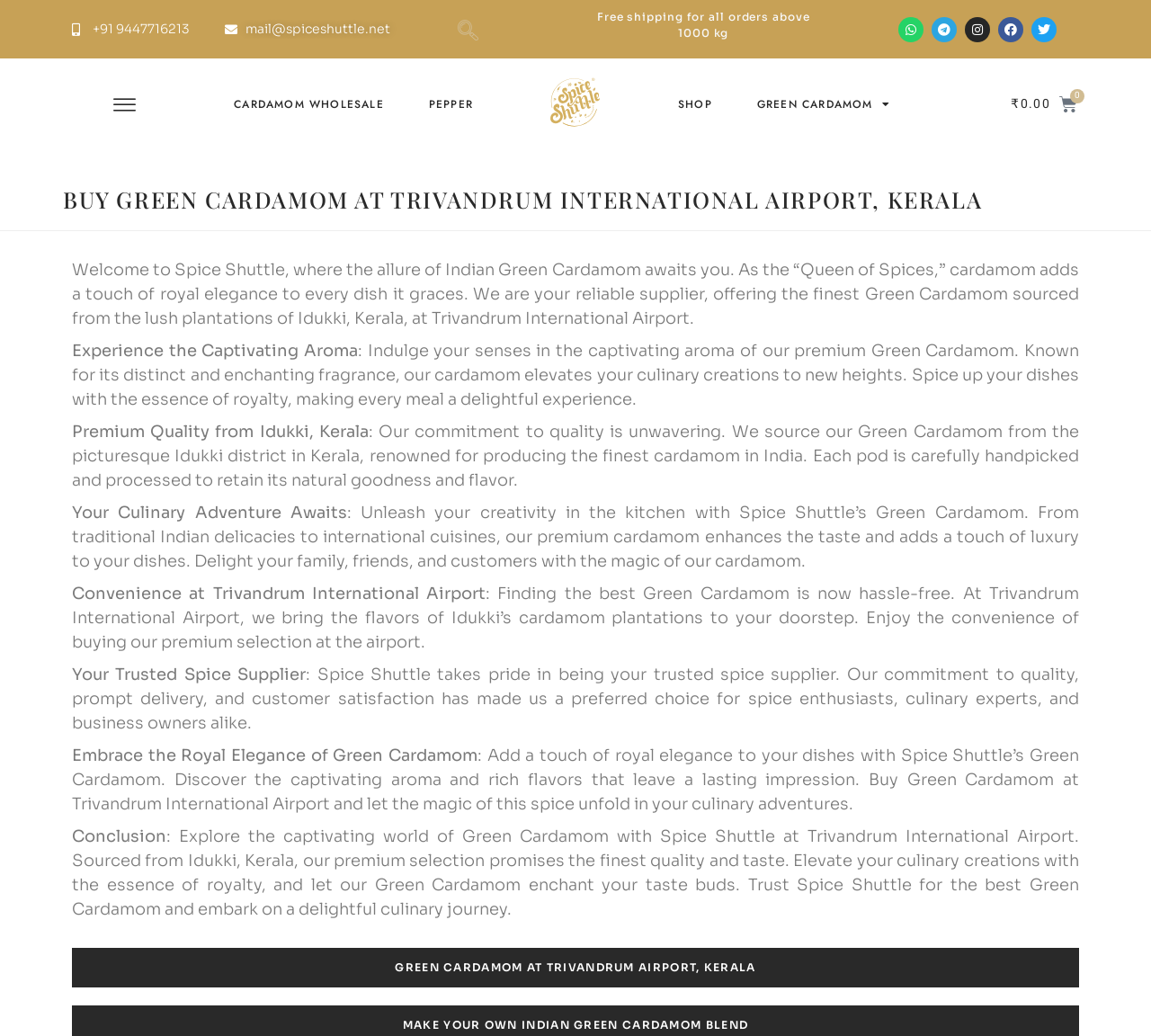Please specify the bounding box coordinates of the clickable region necessary for completing the following instruction: "Send an email". The coordinates must consist of four float numbers between 0 and 1, i.e., [left, top, right, bottom].

[0.213, 0.02, 0.339, 0.036]